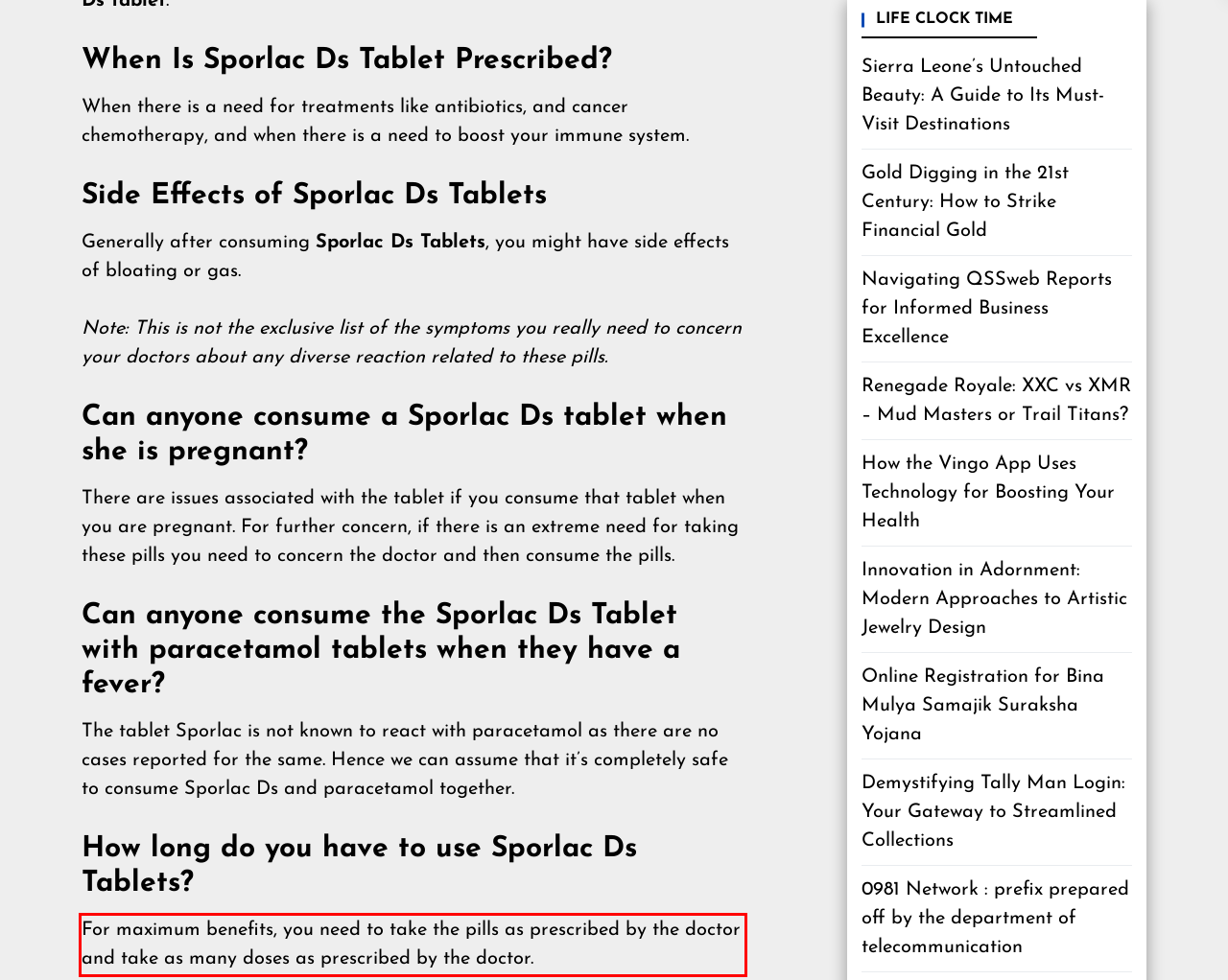You are provided with a webpage screenshot that includes a red rectangle bounding box. Extract the text content from within the bounding box using OCR.

For maximum benefits, you need to take the pills as prescribed by the doctor and take as many doses as prescribed by the doctor.